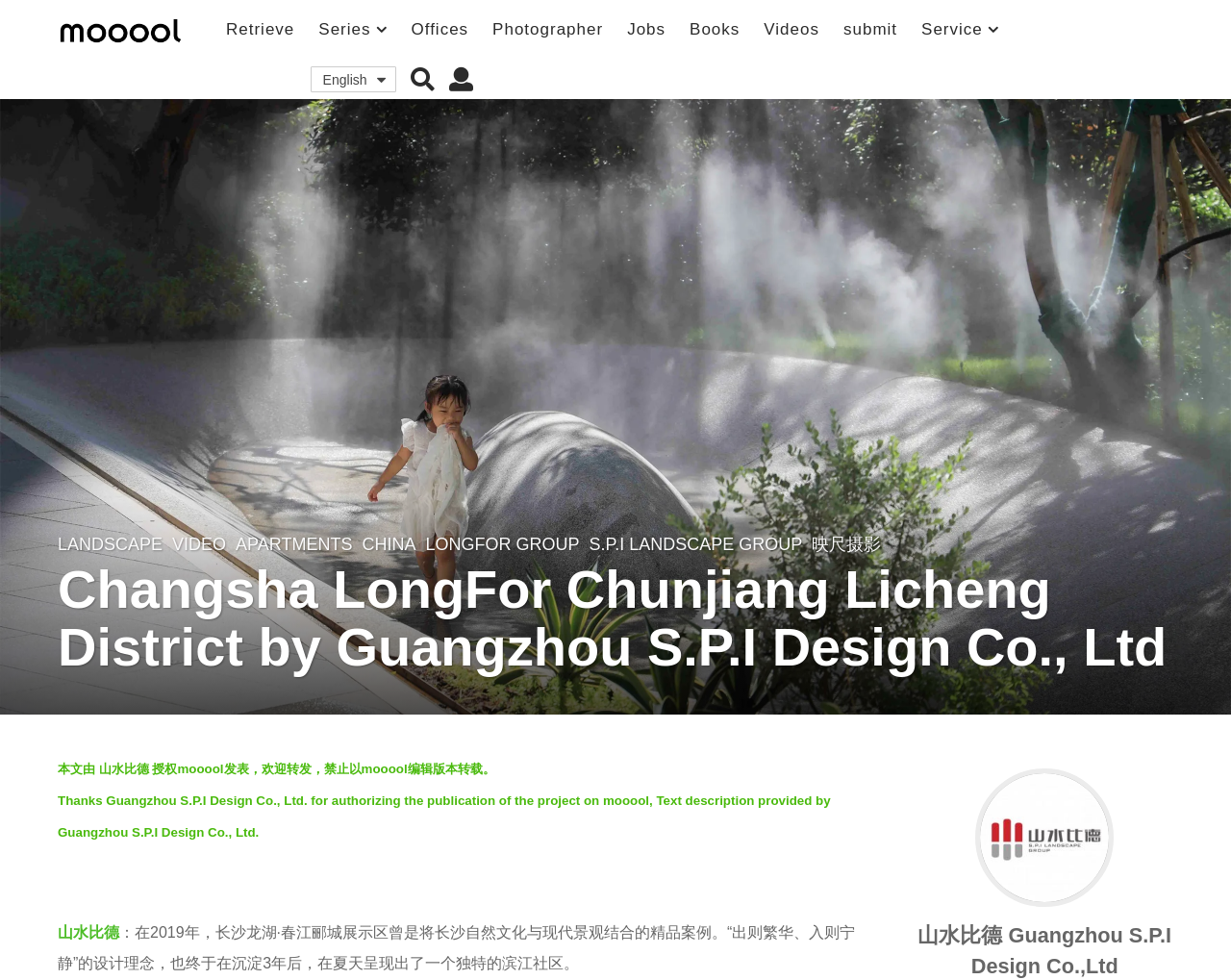Identify the bounding box coordinates for the element you need to click to achieve the following task: "Submit". The coordinates must be four float values ranging from 0 to 1, formatted as [left, top, right, bottom].

[0.685, 0.011, 0.729, 0.05]